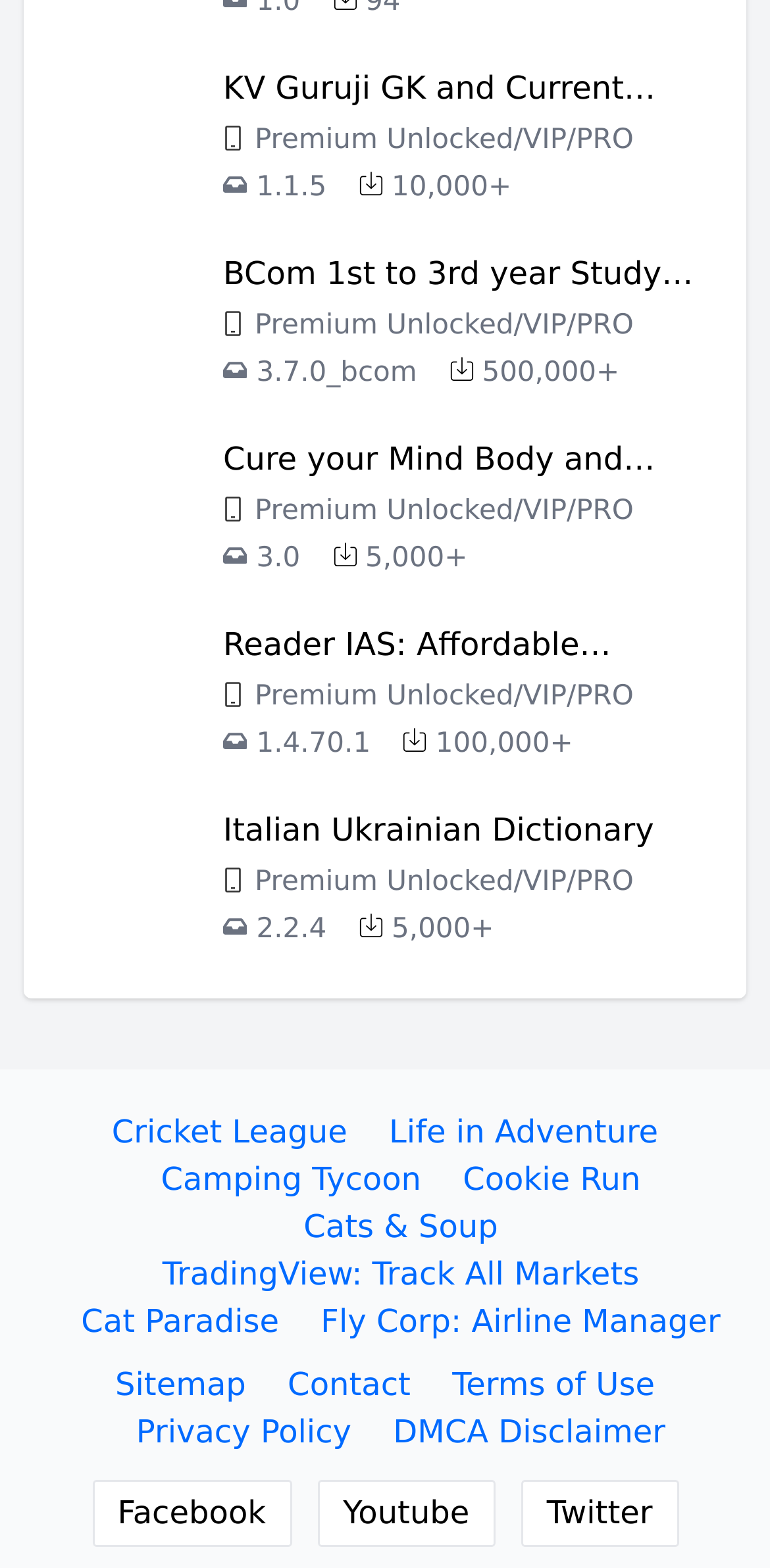Please find the bounding box coordinates for the clickable element needed to perform this instruction: "Visit Reader IAS: Affordable Courses".

[0.072, 0.39, 0.928, 0.498]